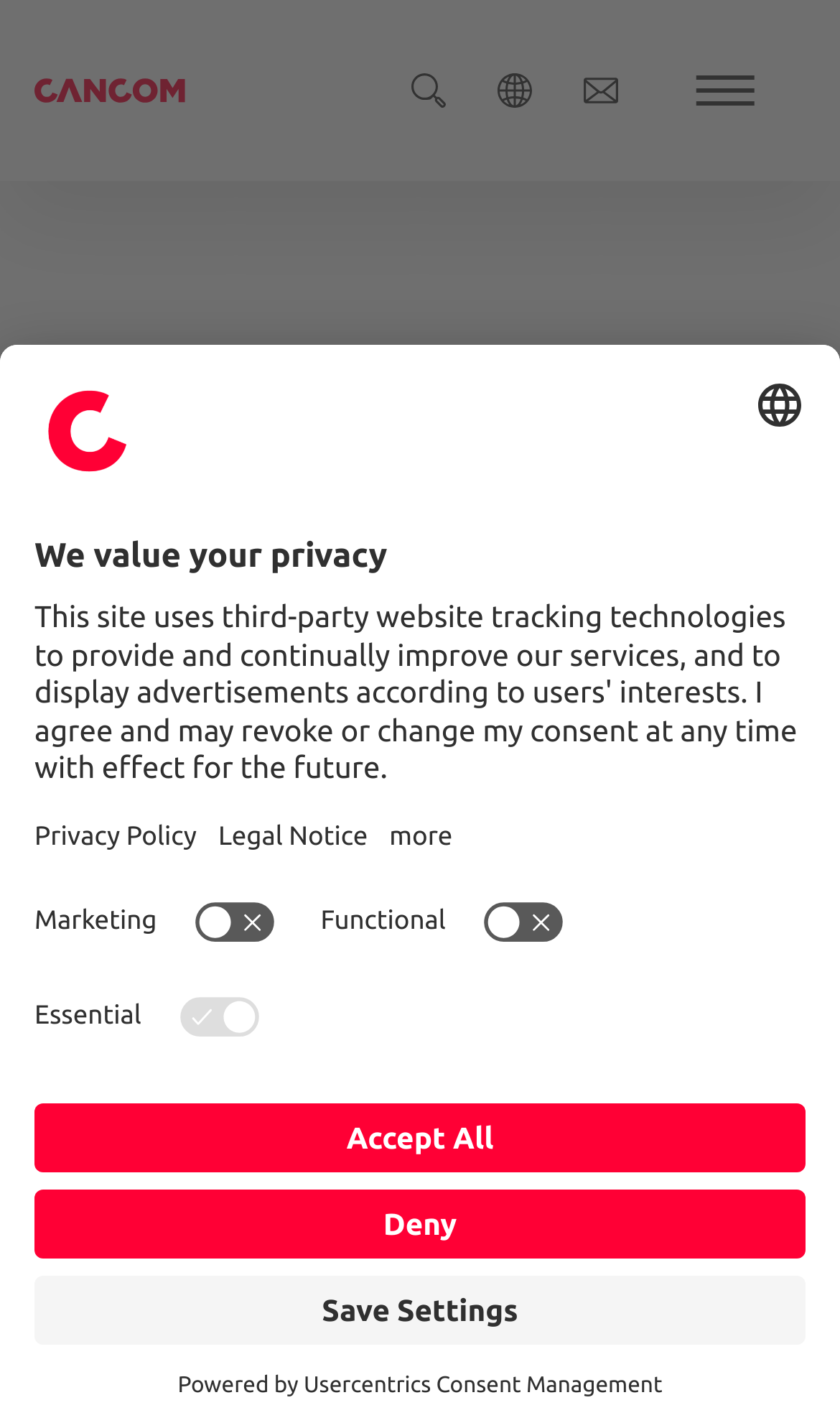Please provide a brief answer to the following inquiry using a single word or phrase:
What is the purpose of the 'Save Settings' button?

To save privacy settings